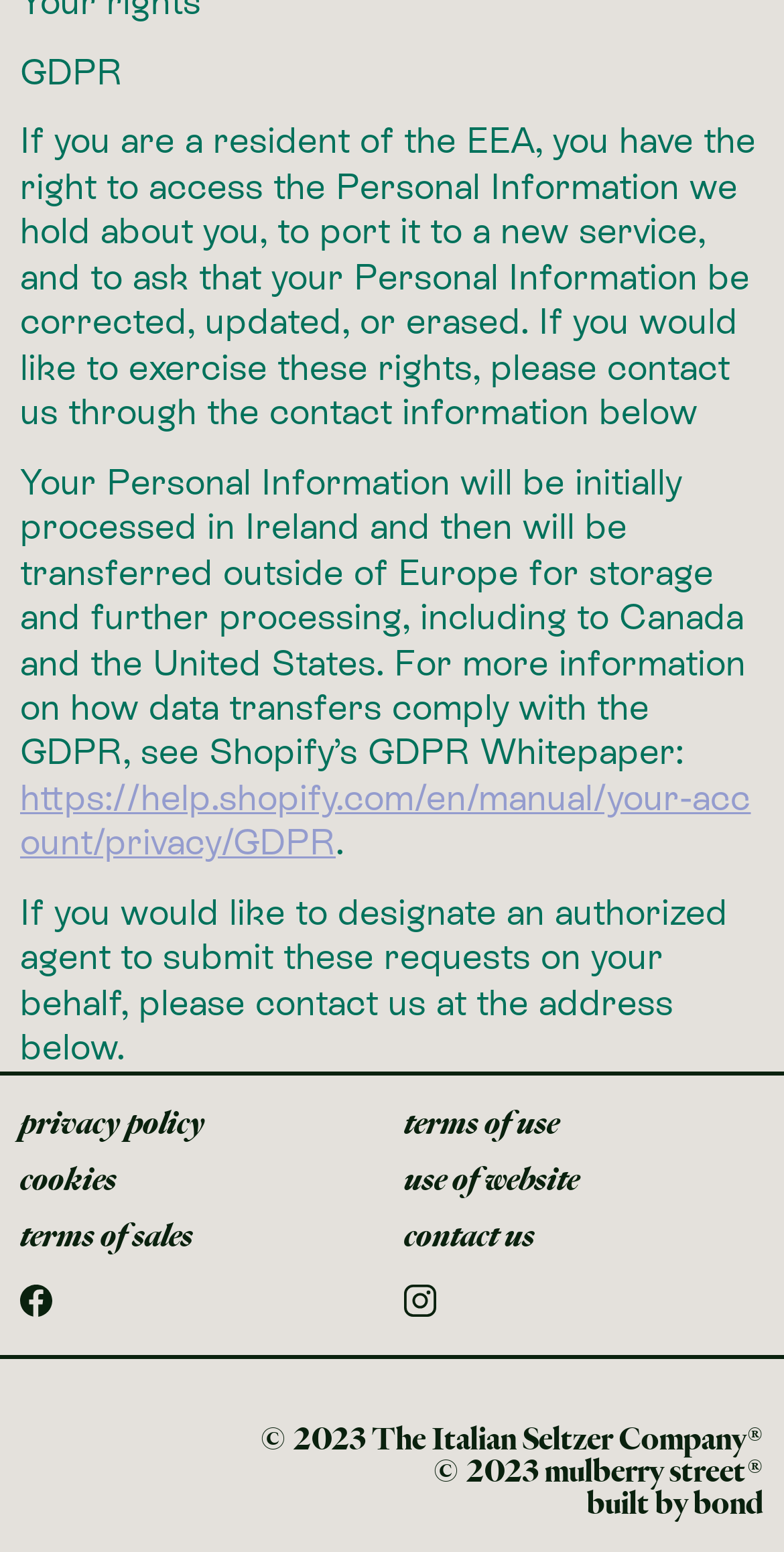What is the name of the company?
Look at the screenshot and respond with one word or a short phrase.

The Italian Seltzer Company